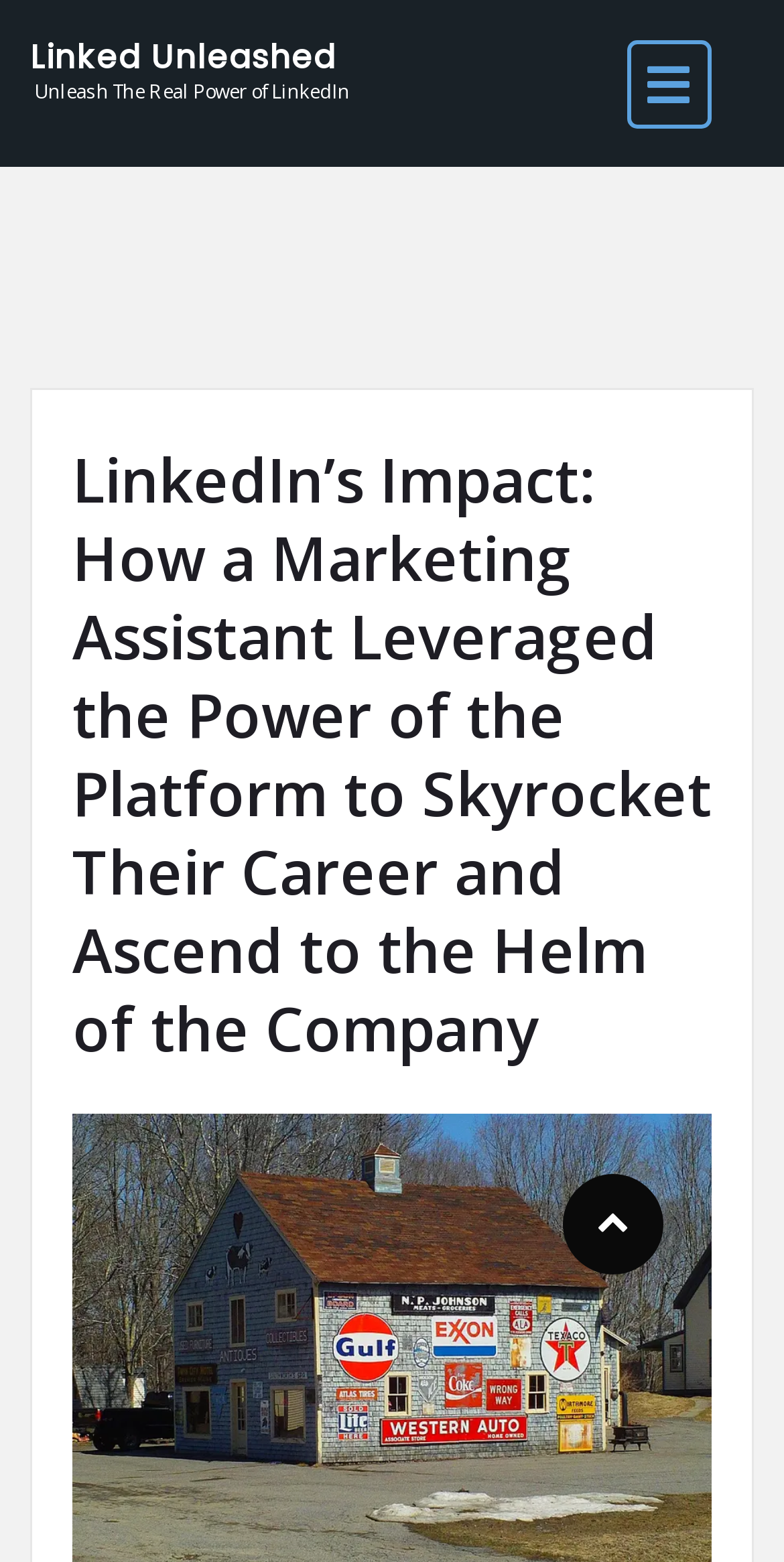Please respond to the question using a single word or phrase:
What is the purpose of the button at the top right corner?

Open navigation